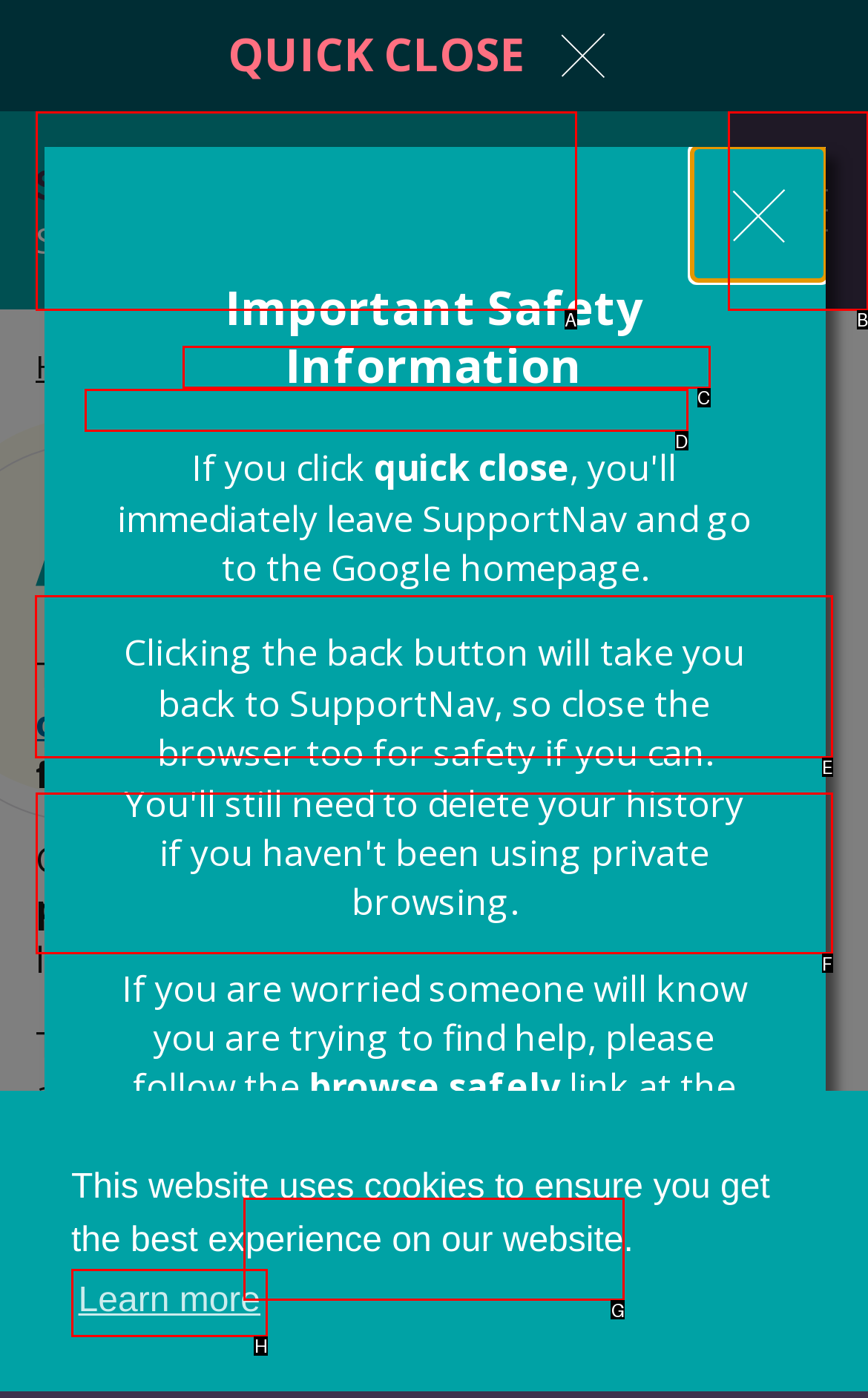Determine which option should be clicked to carry out this task: Click the 'Get protection from domestic abuse' link
State the letter of the correct choice from the provided options.

E